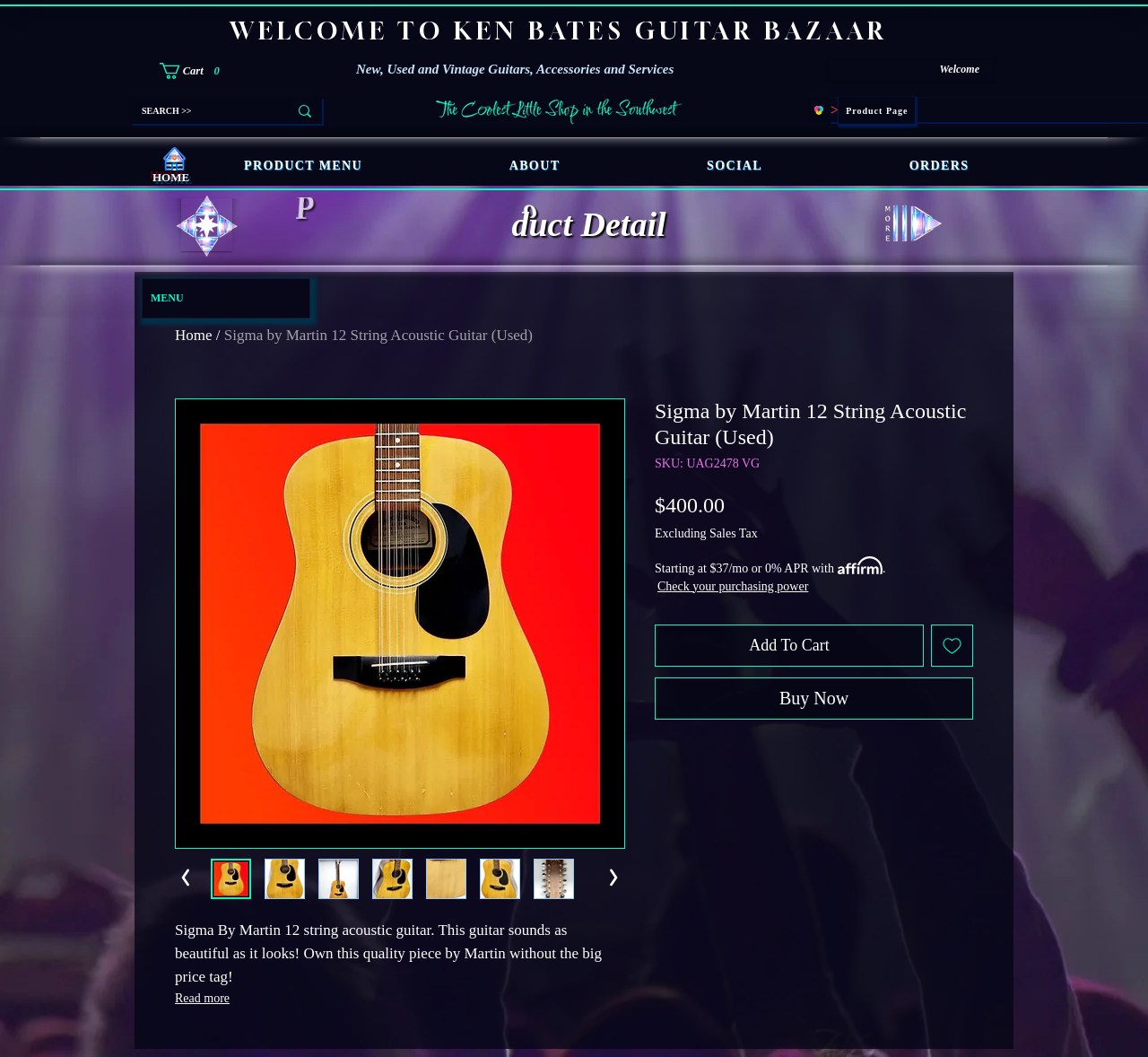Generate a comprehensive description of the webpage content.

This webpage is about a specific product, a Sigma by Martin 12 string acoustic guitar, which is being sold as a used item. At the top of the page, there is a heading that reads "WELCOME TO KEN BATES GUITAR BAZAAR" and a button labeled "Cart with 0 items". Below this, there is a static text that describes the website as a place to find new, used, and vintage guitars, accessories, and services.

On the top right side of the page, there is a search bar with a button labeled "SEARCH >>" and a small image of a magnifying glass. Next to the search bar, there is a link labeled "Product Page" and a button labeled "HOME PYRAMID PIC.png" with an image of a pyramid.

The main content of the page is divided into two sections. On the left side, there is an image of the guitar, and below it, there are several thumbnails of the guitar from different angles. On the right side, there is a detailed description of the guitar, including its features, condition, and price. The description is divided into several paragraphs, with headings and static text that provide information about the guitar.

There are several buttons and links on the page, including "Add To Cart", "Add to Wishlist", "Buy Now", and "Check your purchasing power". There is also a section that displays the price of the guitar, including the option to pay in installments.

At the bottom of the page, there is a region labeled "Individual Product" that seems to be a container for the product information. Overall, the page is well-organized and easy to navigate, with clear headings and concise text that provides all the necessary information about the product.